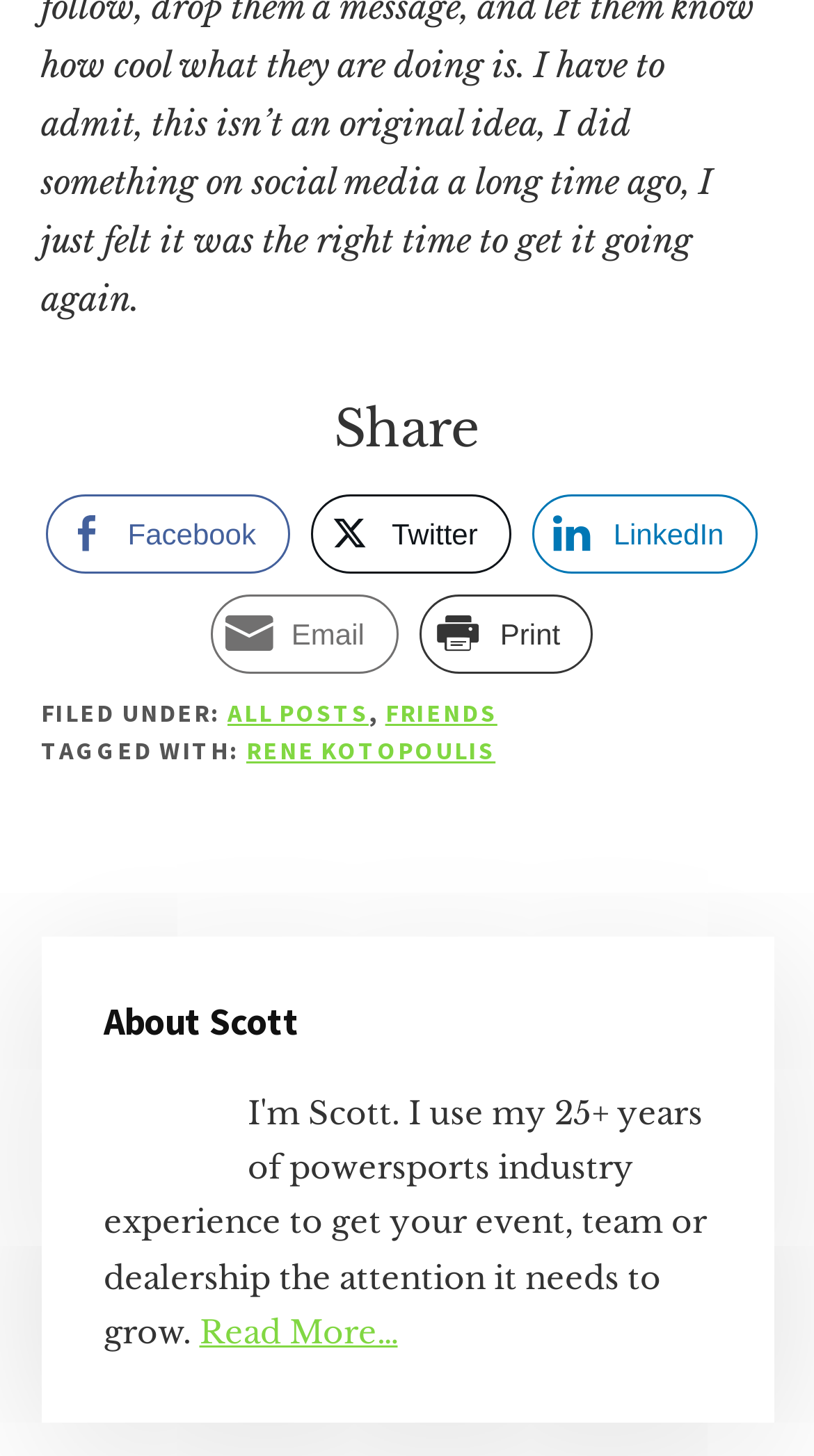Could you specify the bounding box coordinates for the clickable section to complete the following instruction: "Share on Facebook"?

[0.057, 0.339, 0.356, 0.394]